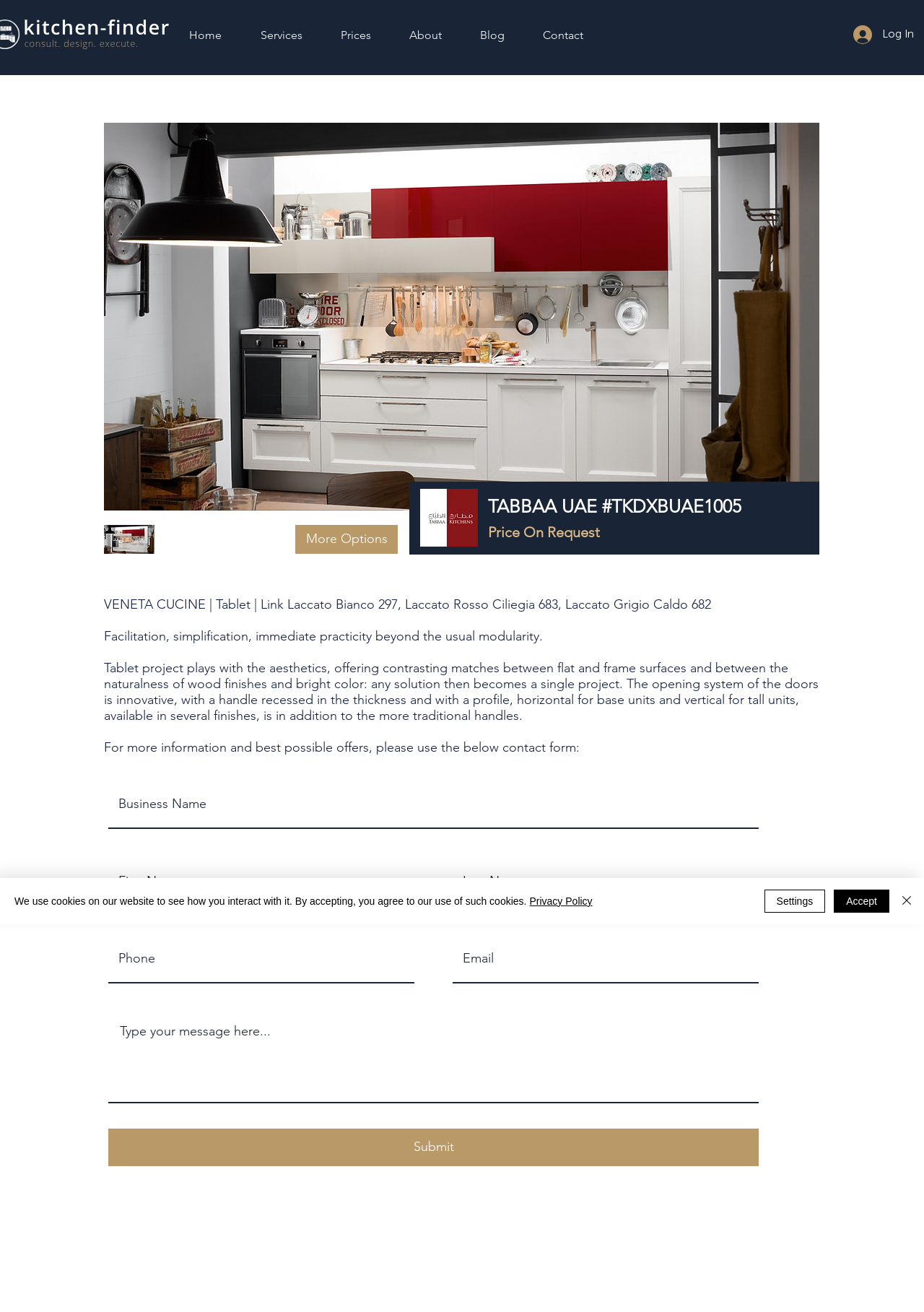Refer to the image and provide an in-depth answer to the question: 
What is the innovative feature of the Tablet project?

I found the answer by looking at the StaticText element 'Tablet project plays with the aesthetics, offering contrasting matches between flat and frame surfaces and between the naturalness of wood finishes and bright color: any solution then becomes a single project. The opening system of the doors is innovative, with a handle recessed in the thickness...' which describes the innovative feature of the Tablet project.